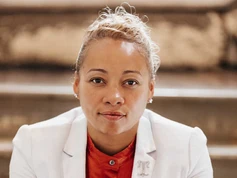Generate a comprehensive description of the image.

The image features Iam C. Tucker, who has recently been recognized as the National Small Business Person of the Year during a prestigious ceremony held in Washington, D.C. Iam is portrayed with a confident expression, seated against a backdrop reminiscent of steps, possibly symbolizing progress and achievement. She is dressed in a stylish white blazer over a vibrant red top, conveying a blend of professionalism and approachability. This recognition highlights Iam's significant contributions to the small business community and underscores her leadership and commitment to excellence in her endeavors.